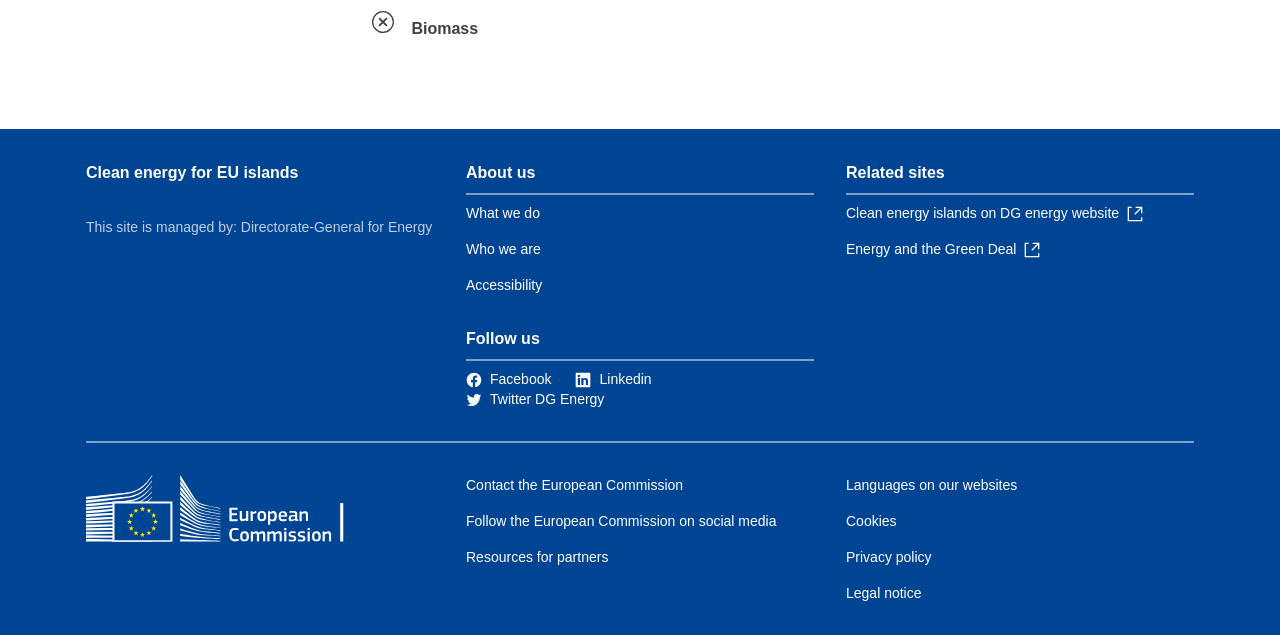Please specify the coordinates of the bounding box for the element that should be clicked to carry out this instruction: "Download the thesis". The coordinates must be four float numbers between 0 and 1, formatted as [left, top, right, bottom].

None